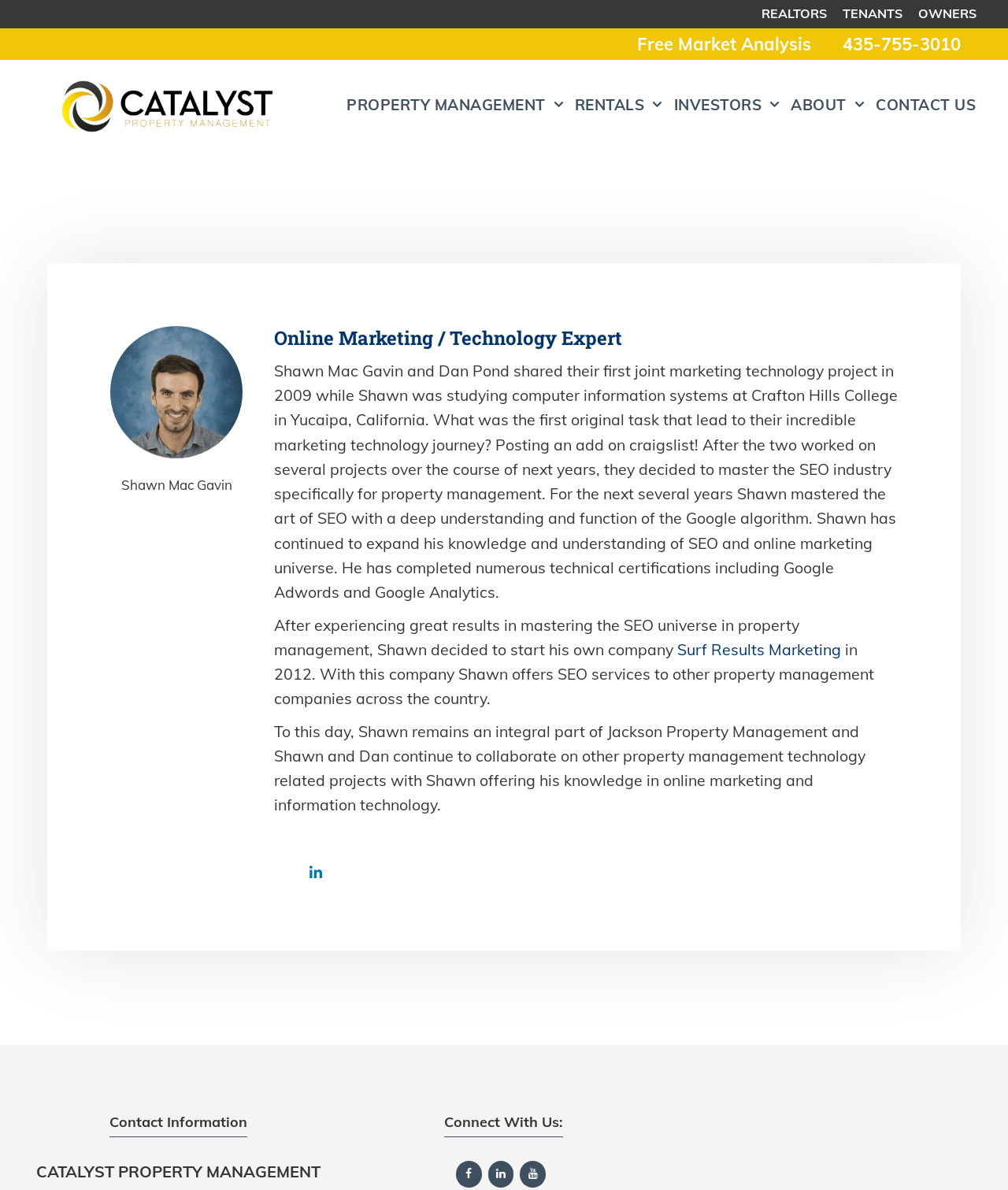Could you specify the bounding box coordinates for the clickable section to complete the following instruction: "Click Free Market Analysis"?

[0.616, 0.024, 0.82, 0.05]